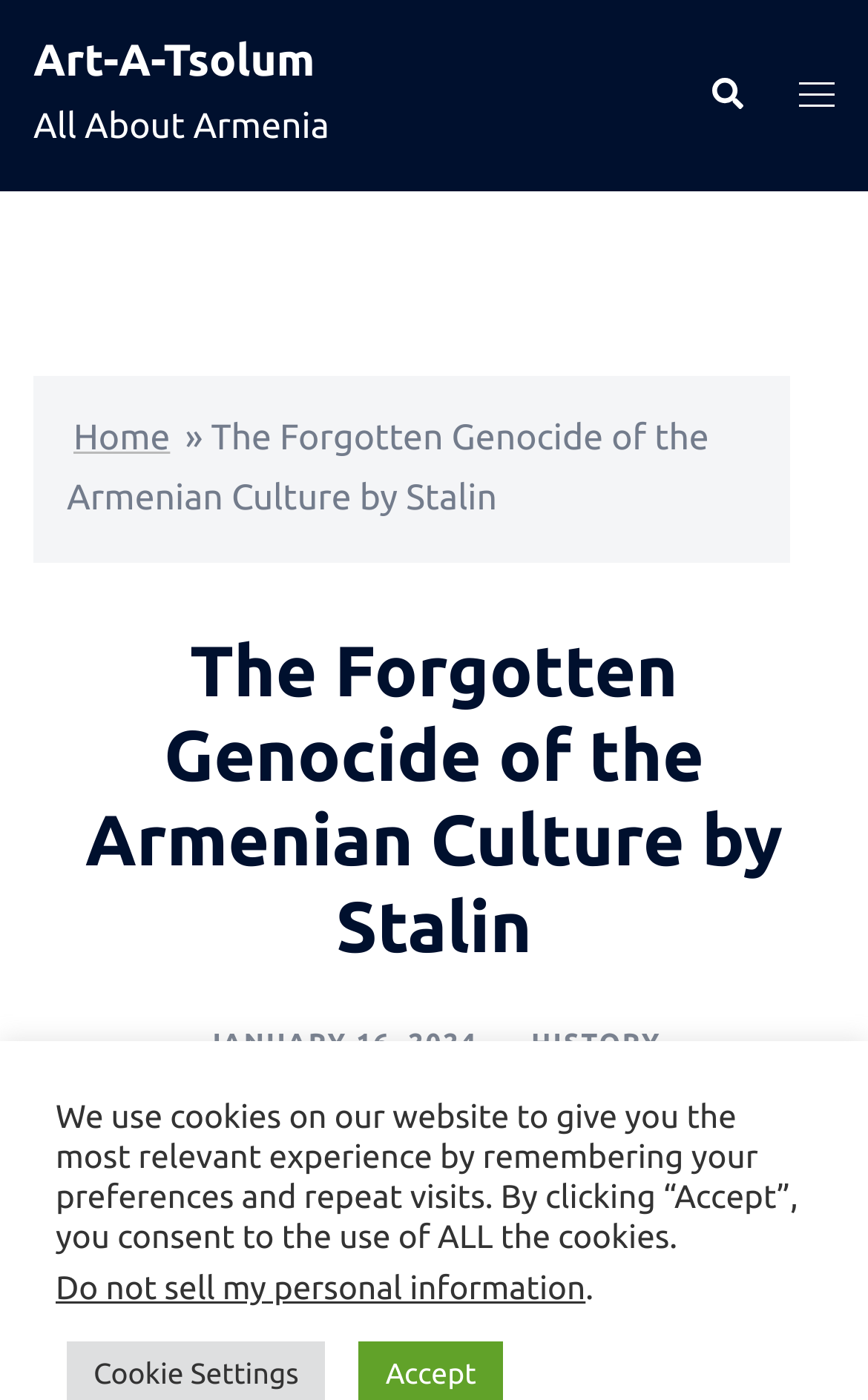What is the topic of the main article?
Respond with a short answer, either a single word or a phrase, based on the image.

Armenian Genocide